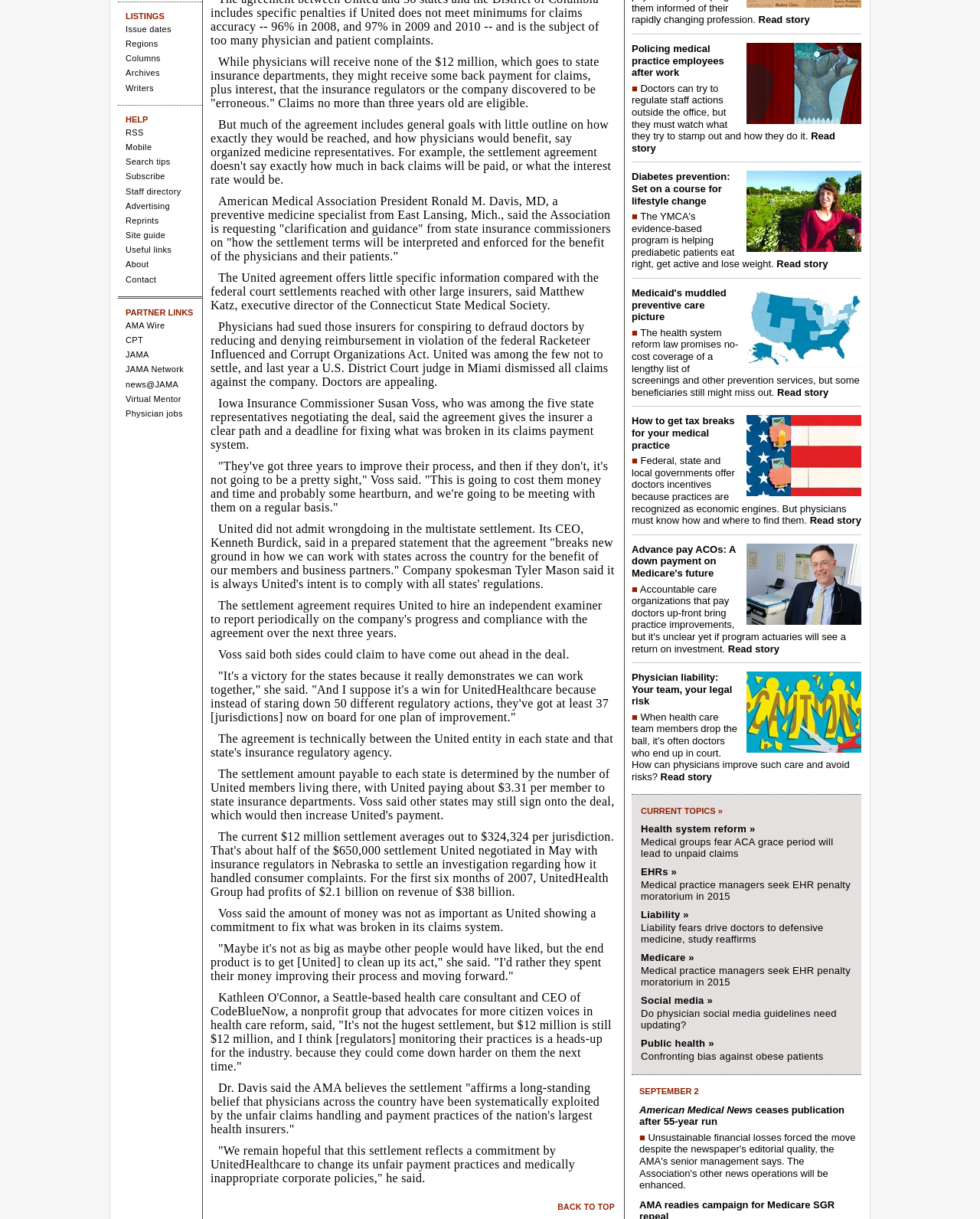Given the description Issue dates, predict the bounding box coordinates of the UI element. Ensure the coordinates are in the format (top-left x, top-left y, bottom-right x, bottom-right y) and all values are between 0 and 1.

[0.12, 0.02, 0.198, 0.028]